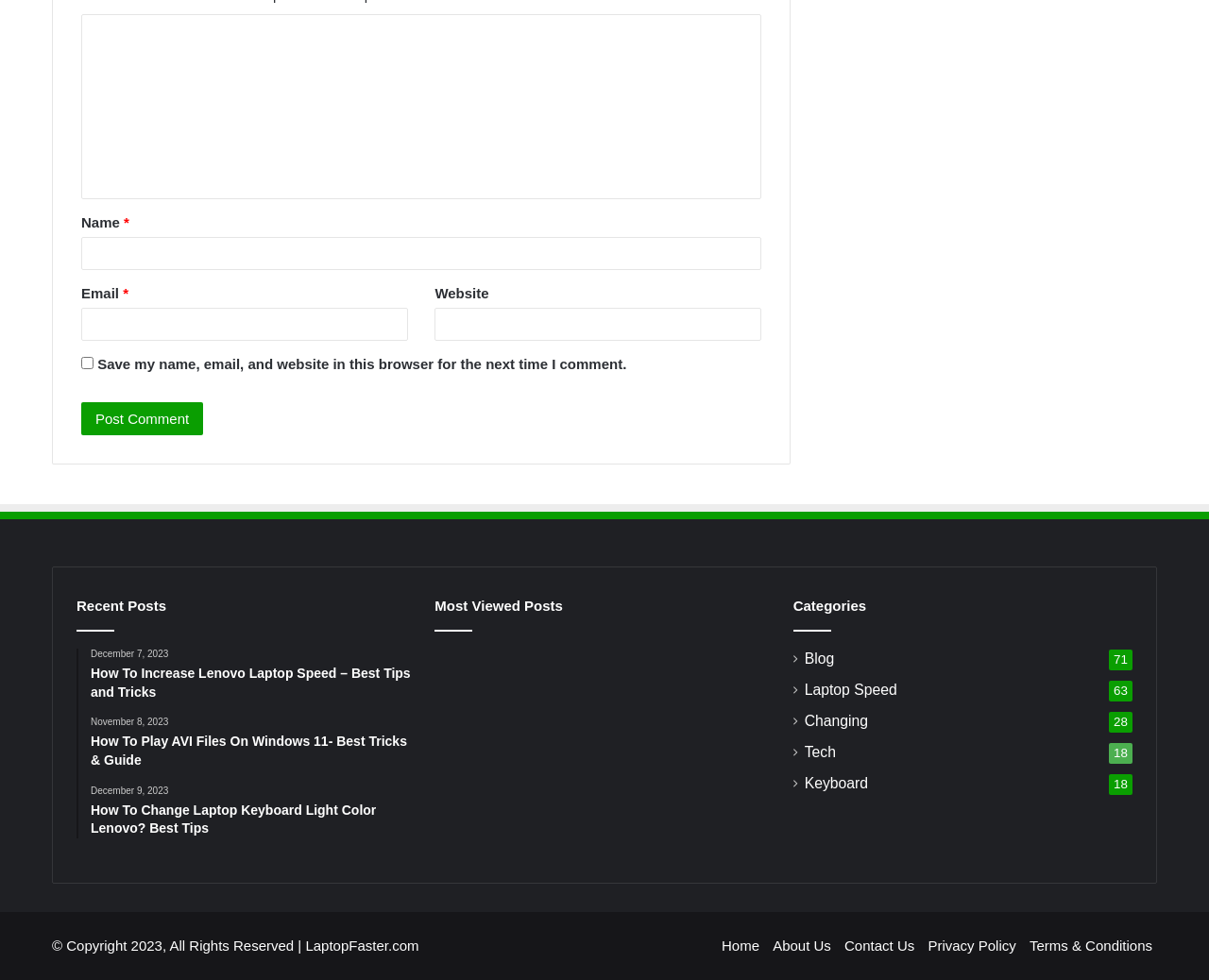Locate the bounding box coordinates of the clickable part needed for the task: "Enter a comment".

[0.067, 0.015, 0.63, 0.203]